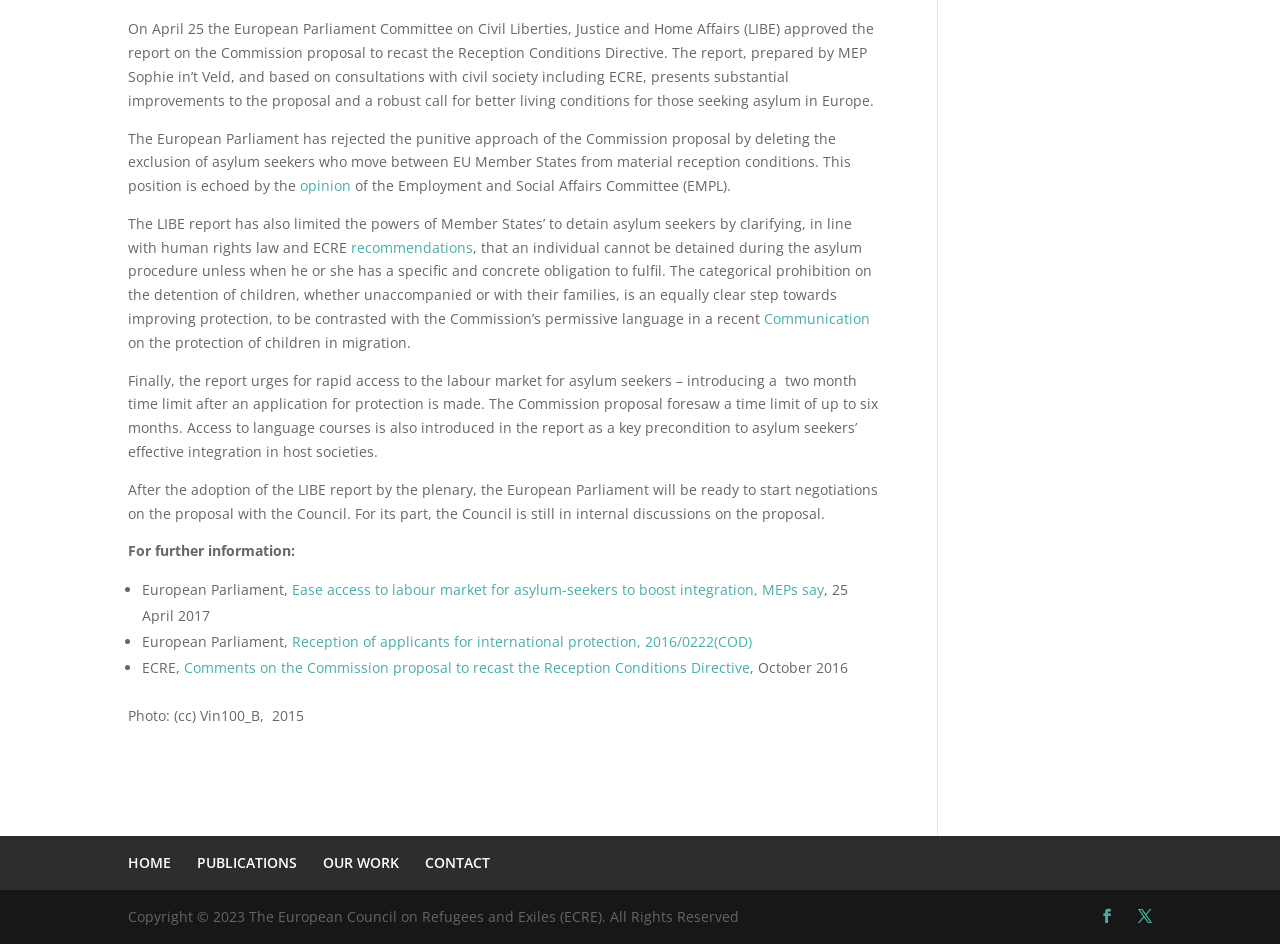Provide the bounding box coordinates in the format (top-left x, top-left y, bottom-right x, bottom-right y). All values are floating point numbers between 0 and 1. Determine the bounding box coordinate of the UI element described as: OUR WORK

[0.252, 0.904, 0.312, 0.924]